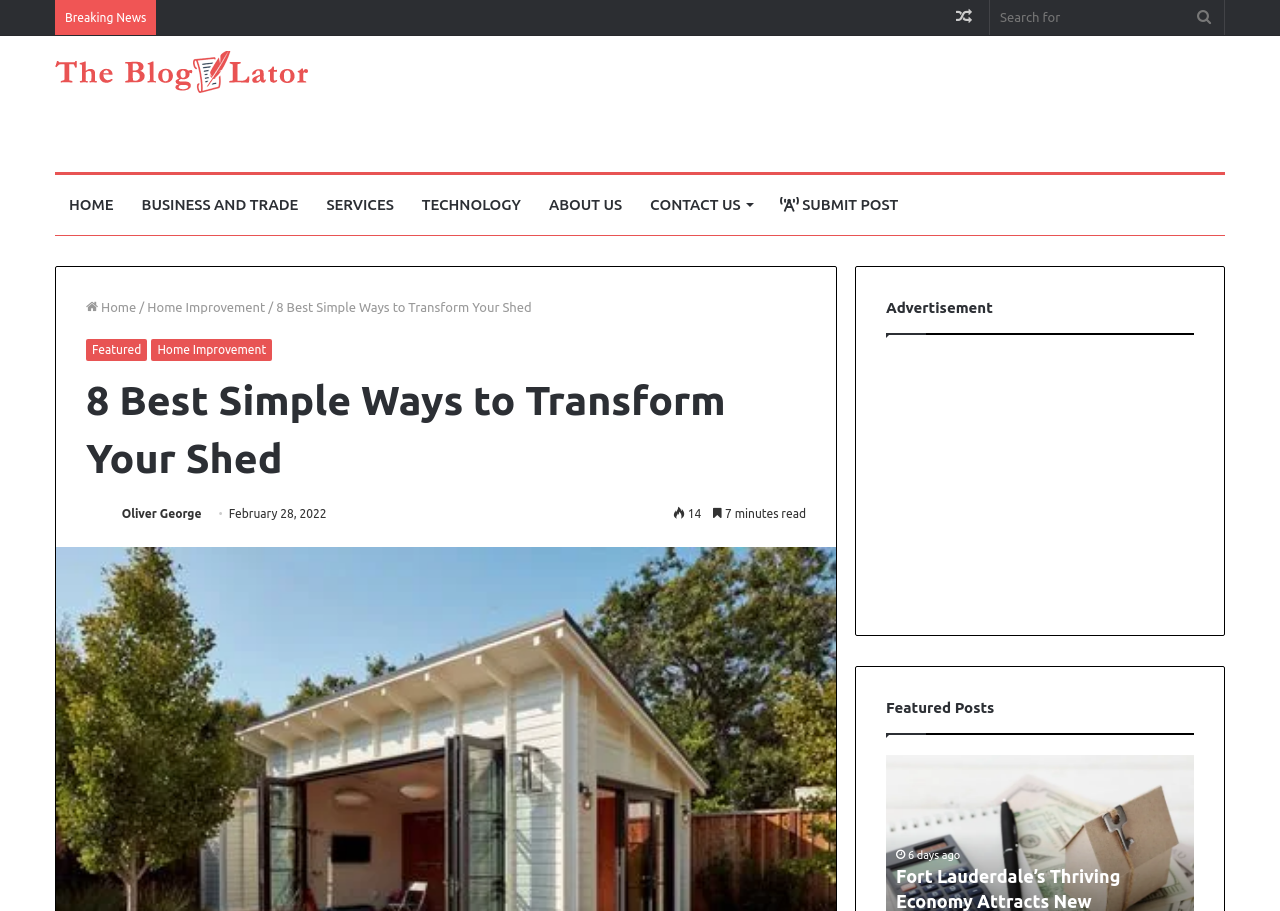Describe the webpage meticulously, covering all significant aspects.

This webpage is about transforming a shed, specifically highlighting 8 simple ways to do so. At the top, there is a secondary navigation bar with links to "Breaking News", "Search", and "Random Article". Below this, there is a logo for "The Blogulator" accompanied by an image.

On the left side, there is a primary navigation bar with links to various categories such as "HOME", "BUSINESS AND TRADE", "SERVICES", "TECHNOLOGY", "ABOUT US", "CONTACT US", and "SUBMIT POST". 

The main content of the webpage is an article titled "8 Best Simple Ways to Transform Your Shed". The article has a header section with links to "Home", "Home Improvement", and "Featured". Below this, there is a photo of the author, Oliver George, along with the date "February 28, 2022", and an indication that the article takes 7 minutes to read.

On the right side, there are two advertisements, one above the other. The top advertisement is labeled as such, while the bottom one does not have a label. Below the main article, there is a section titled "Featured Posts" with a post that is 6 days old.

Overall, the webpage has a clear structure, with navigation bars on top and left, a main article in the center, and advertisements and featured posts on the right side.